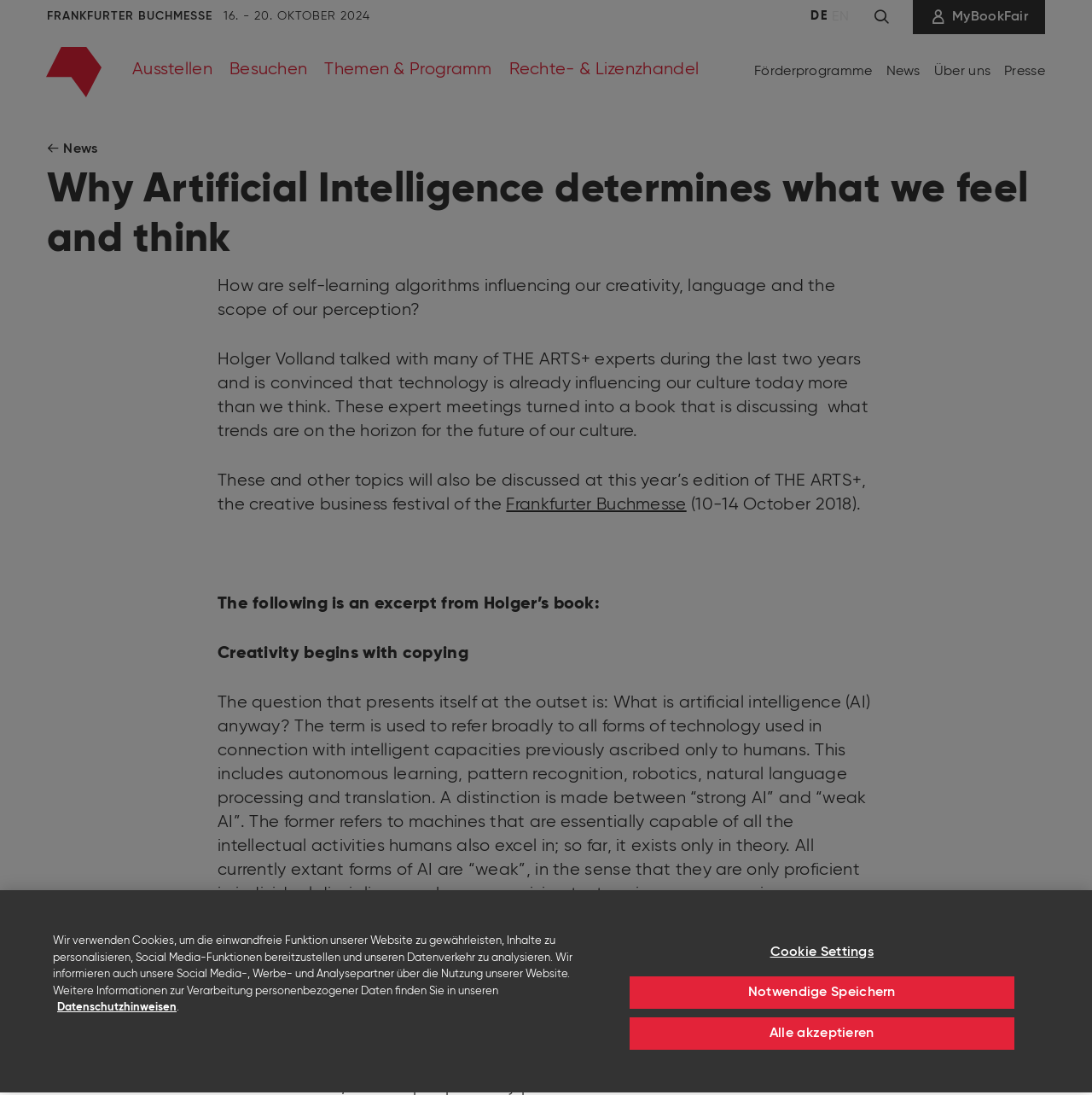Locate the bounding box coordinates of the element to click to perform the following action: 'Click the 'Direkt zum Inhalt' link'. The coordinates should be given as four float values between 0 and 1, in the form of [left, top, right, bottom].

[0.488, 0.0, 0.512, 0.011]